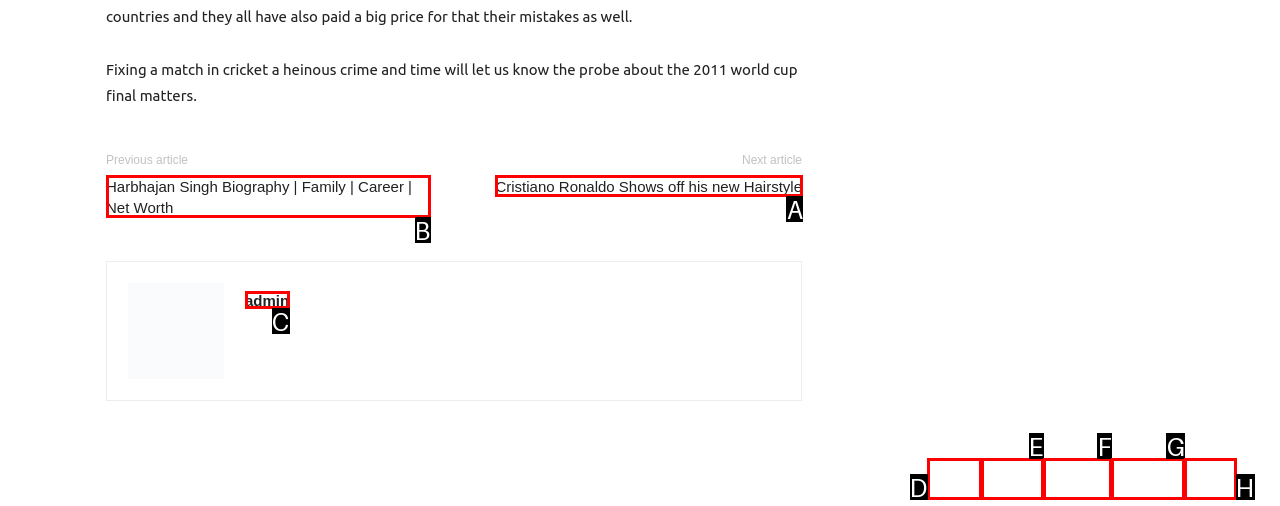From the given options, choose the one to complete the task: Read about Cristiano Ronaldo's new hairstyle
Indicate the letter of the correct option.

A